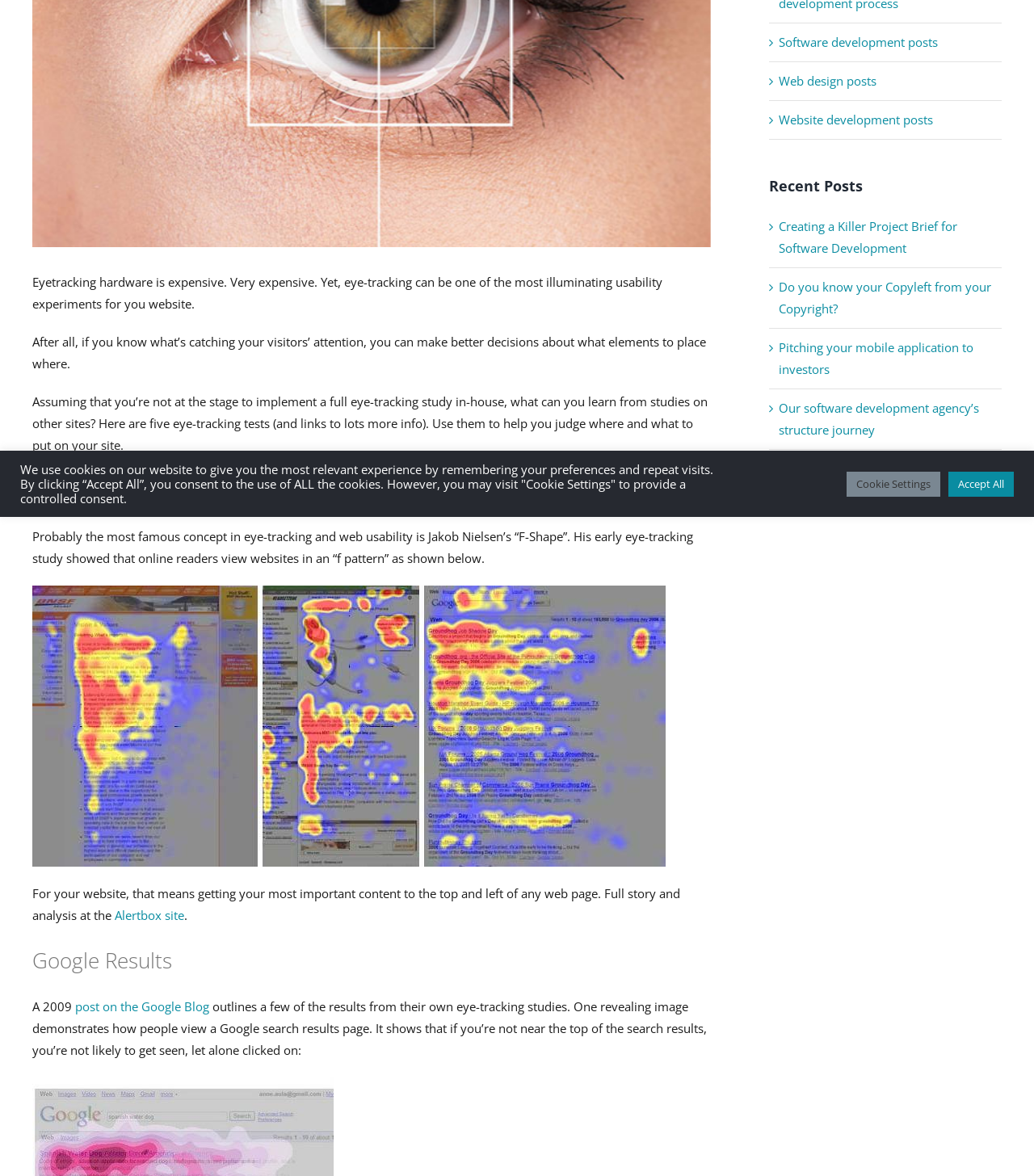Identify the bounding box for the UI element that is described as follows: "中文".

None